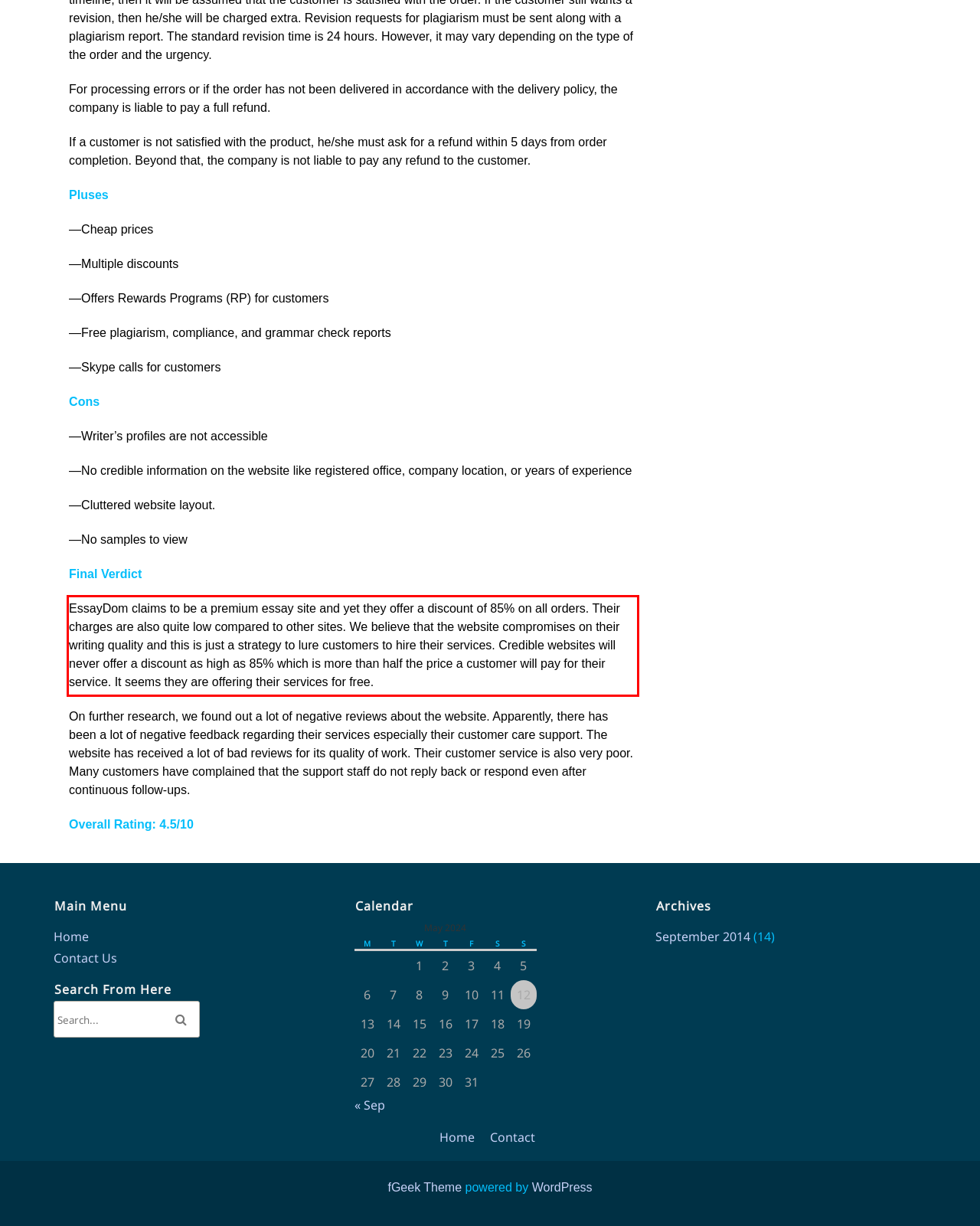Within the screenshot of the webpage, there is a red rectangle. Please recognize and generate the text content inside this red bounding box.

EssayDom claims to be a premium essay site and yet they offer a discount of 85% on all orders. Their charges are also quite low compared to other sites. We believe that the website compromises on their writing quality and this is just a strategy to lure customers to hire their services. Credible websites will never offer a discount as high as 85% which is more than half the price a customer will pay for their service. It seems they are offering their services for free.